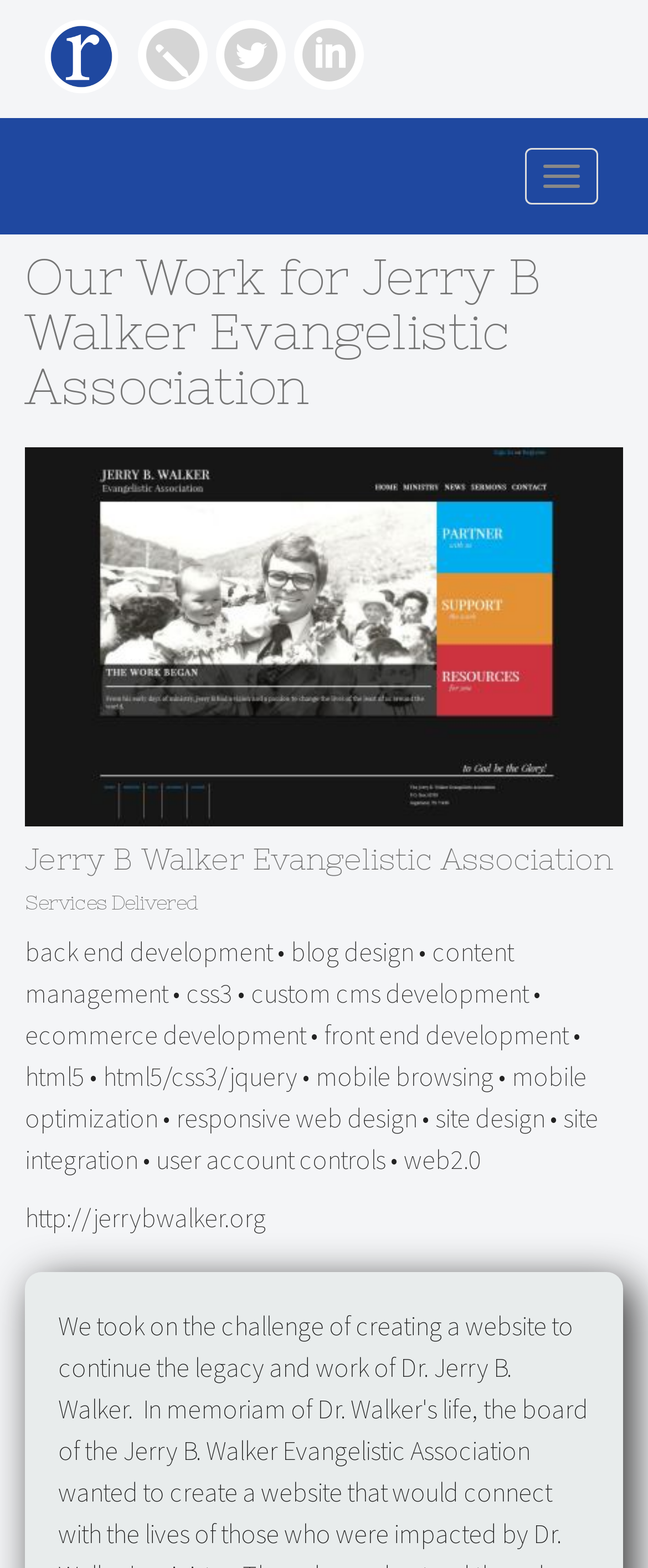How many services are listed?
Utilize the information in the image to give a detailed answer to the question.

The services are listed under the 'Services Delivered' heading, and there are 15 links listed, including 'back end development', 'blog design', 'content management', and so on.